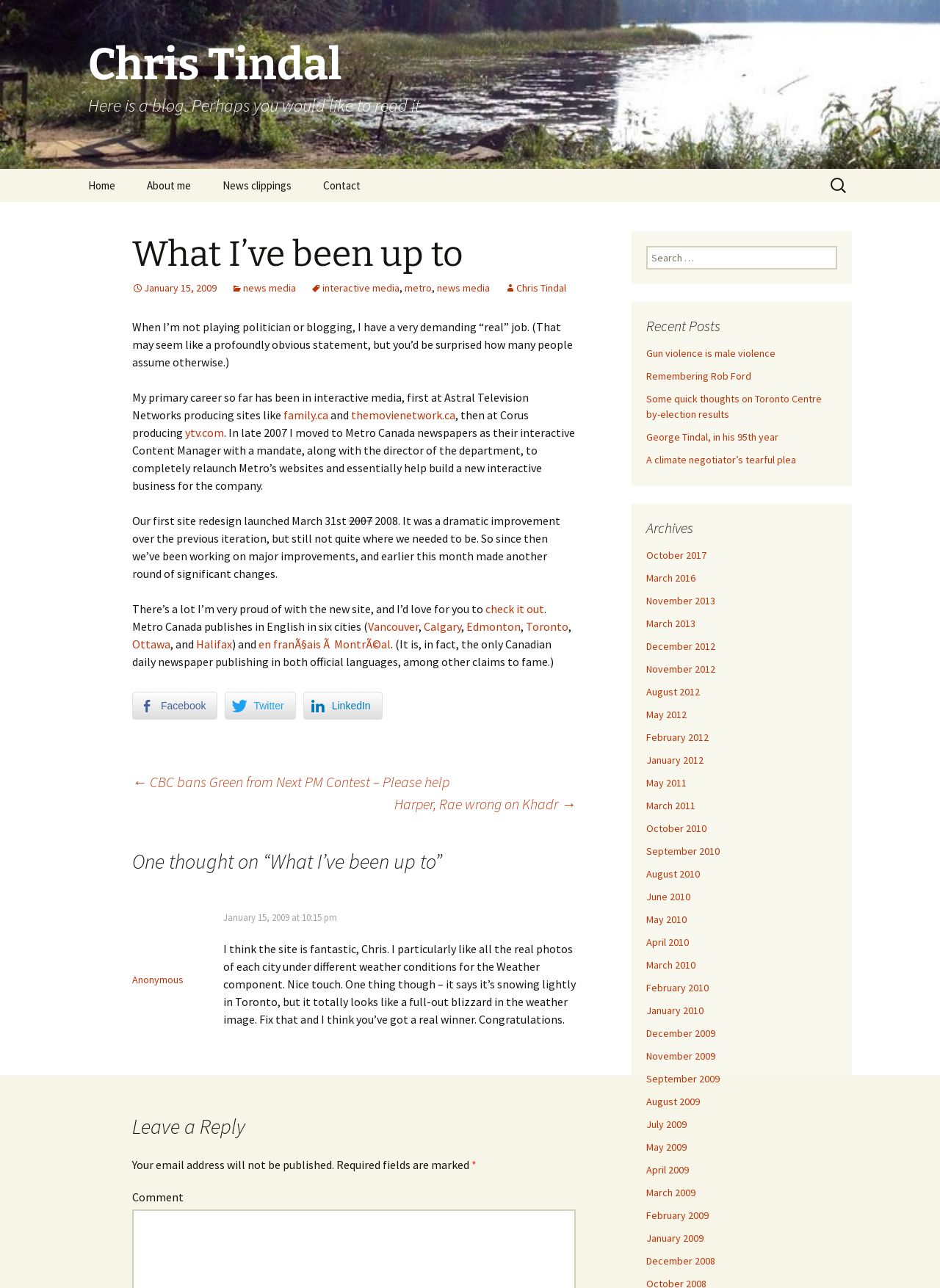Find the bounding box coordinates of the element you need to click on to perform this action: 'Check out the recent post 'Gun violence is male violence''. The coordinates should be represented by four float values between 0 and 1, in the format [left, top, right, bottom].

[0.688, 0.269, 0.825, 0.279]